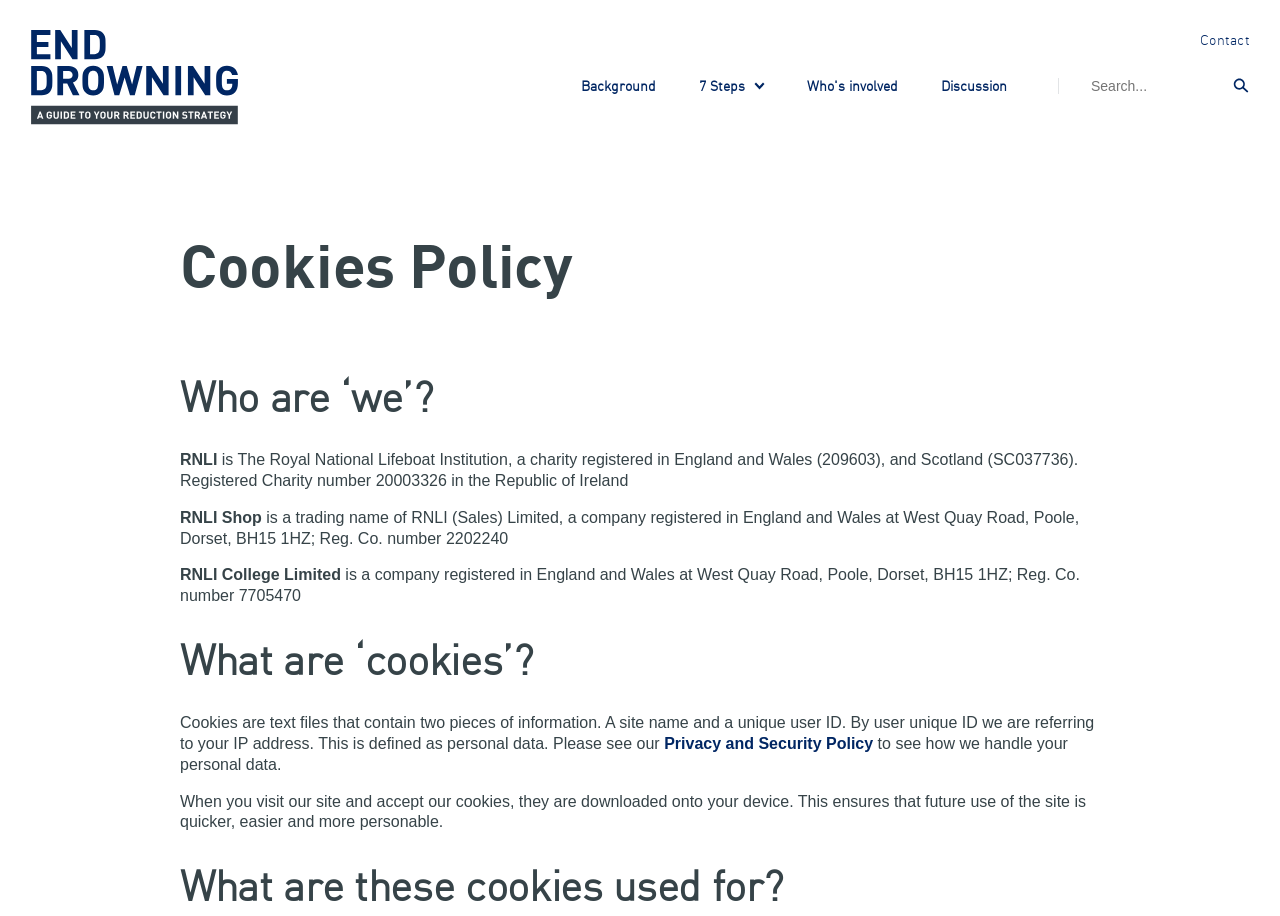What is the relation between RNLI and RNLI Shop?
Refer to the screenshot and deliver a thorough answer to the question presented.

The webpage states that 'RNLI Shop' is a trading name of 'RNLI (Sales) Limited', a company registered in England and Wales.